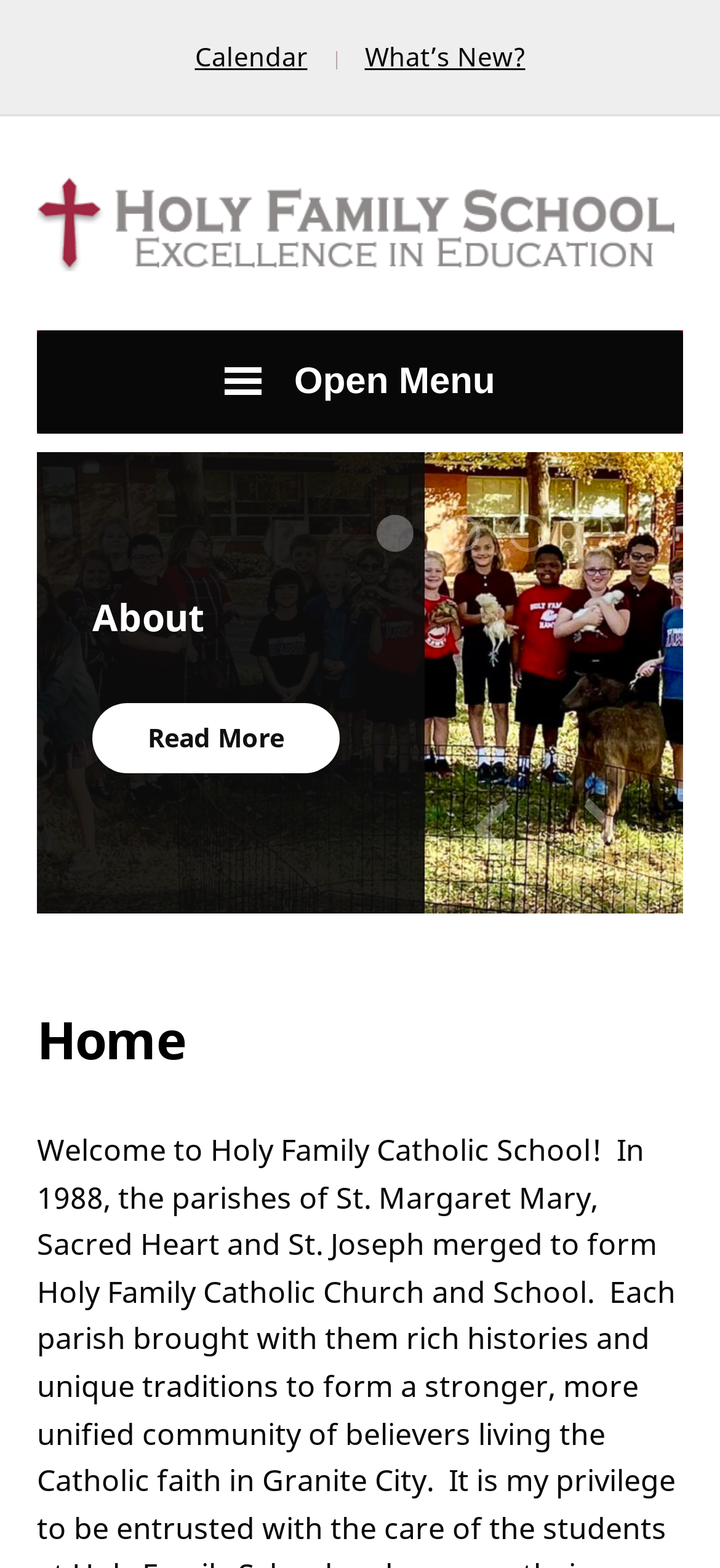Answer the question with a single word or phrase: 
What is the text of the first heading on the page?

About